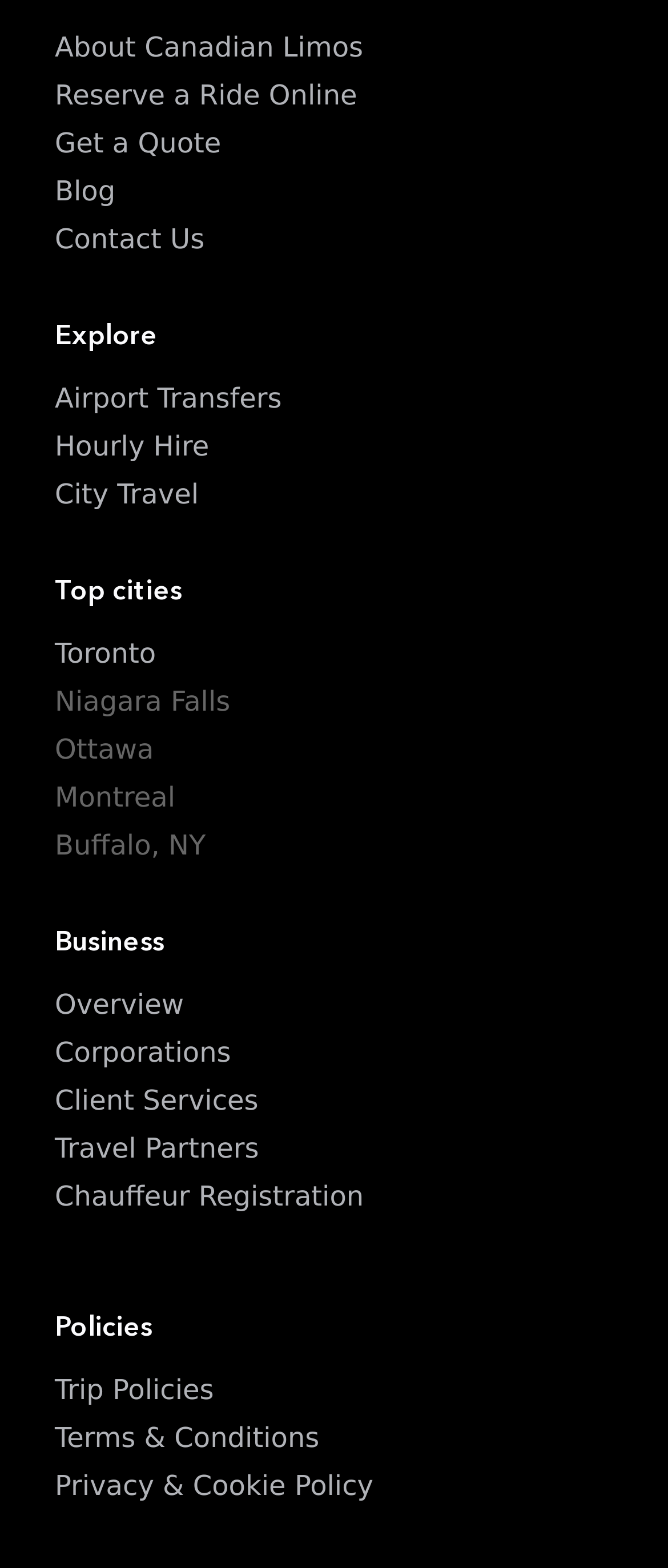How many city travel options are available?
From the image, respond using a single word or phrase.

5